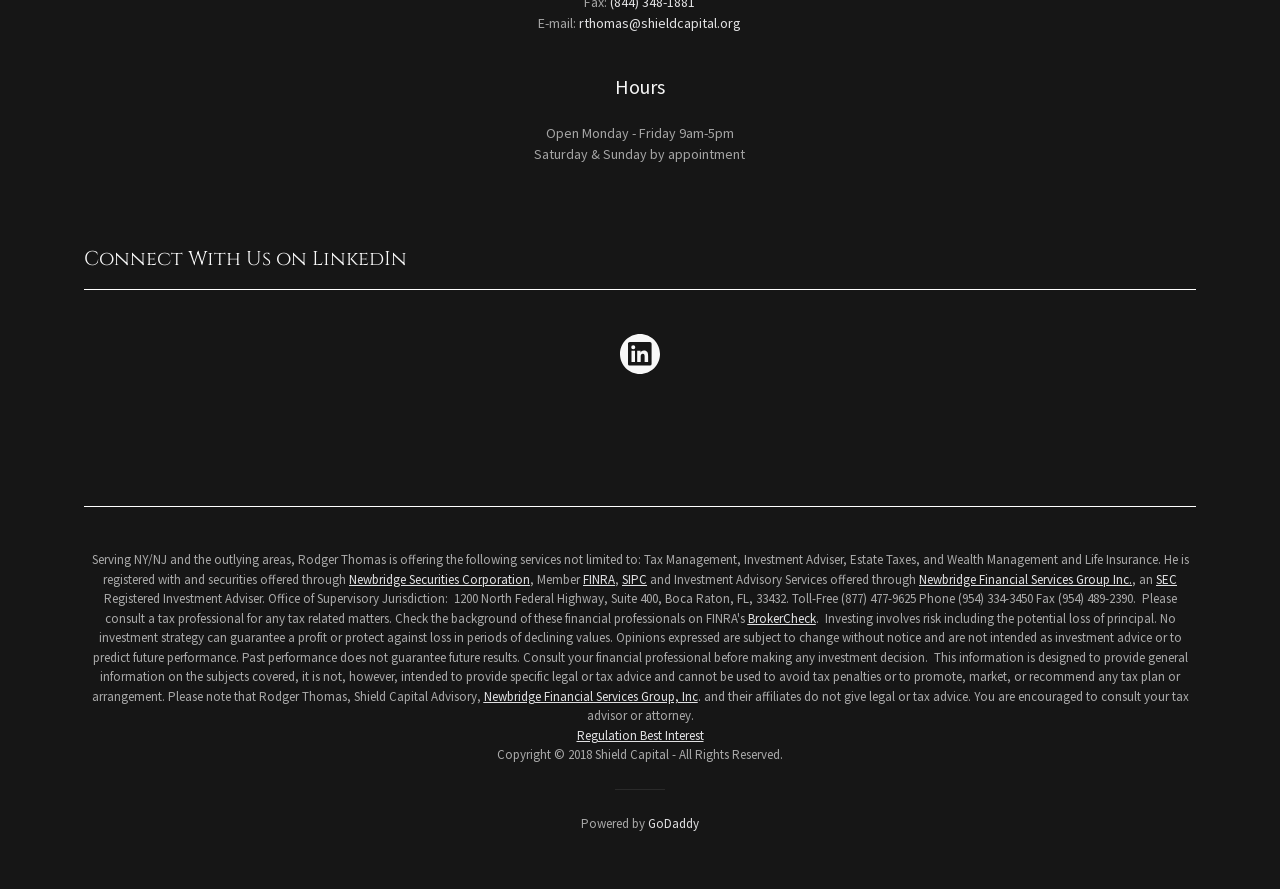Indicate the bounding box coordinates of the element that needs to be clicked to satisfy the following instruction: "Check Rodger Thomas' BrokerCheck". The coordinates should be four float numbers between 0 and 1, i.e., [left, top, right, bottom].

[0.584, 0.686, 0.637, 0.705]